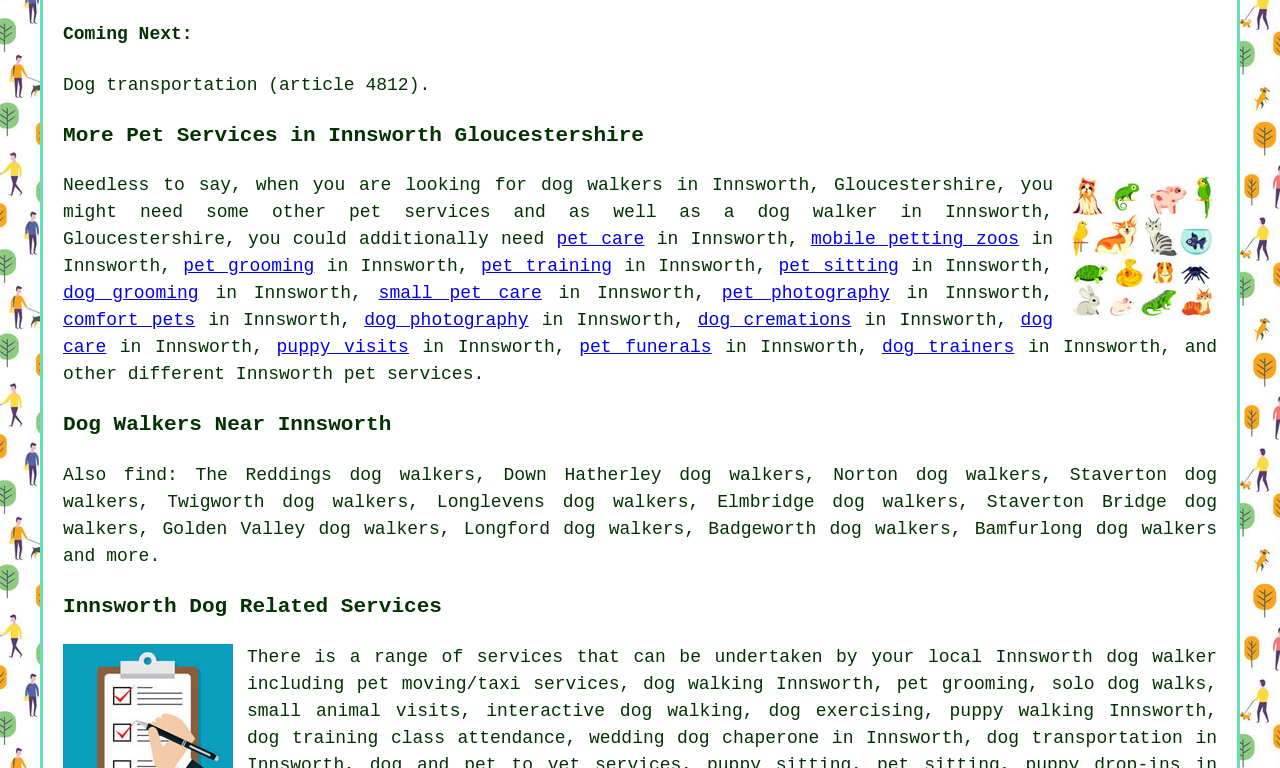Return the bounding box coordinates of the UI element that corresponds to this description: "find". The coordinates must be given as four float numbers in the range of 0 and 1, [left, top, right, bottom].

[0.097, 0.606, 0.131, 0.632]